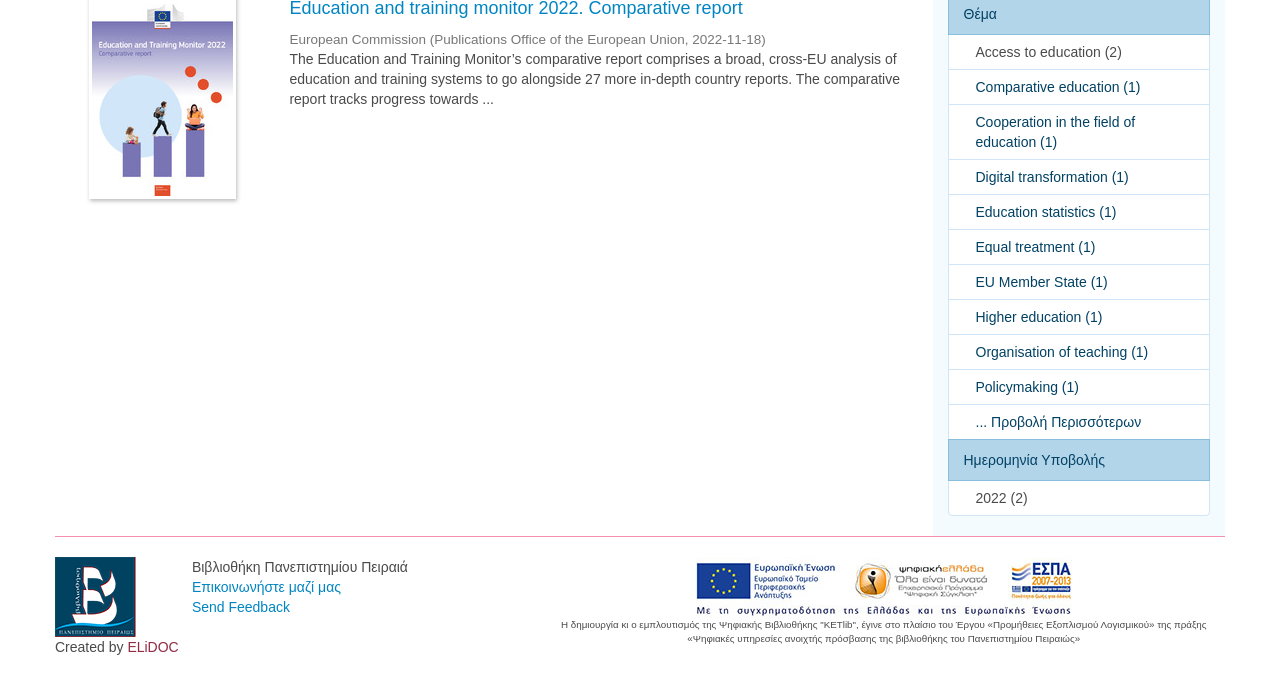Using the provided element description: "Ημερομηνία Υποβολής", identify the bounding box coordinates. The coordinates should be four floats between 0 and 1 in the order [left, top, right, bottom].

[0.74, 0.638, 0.945, 0.7]